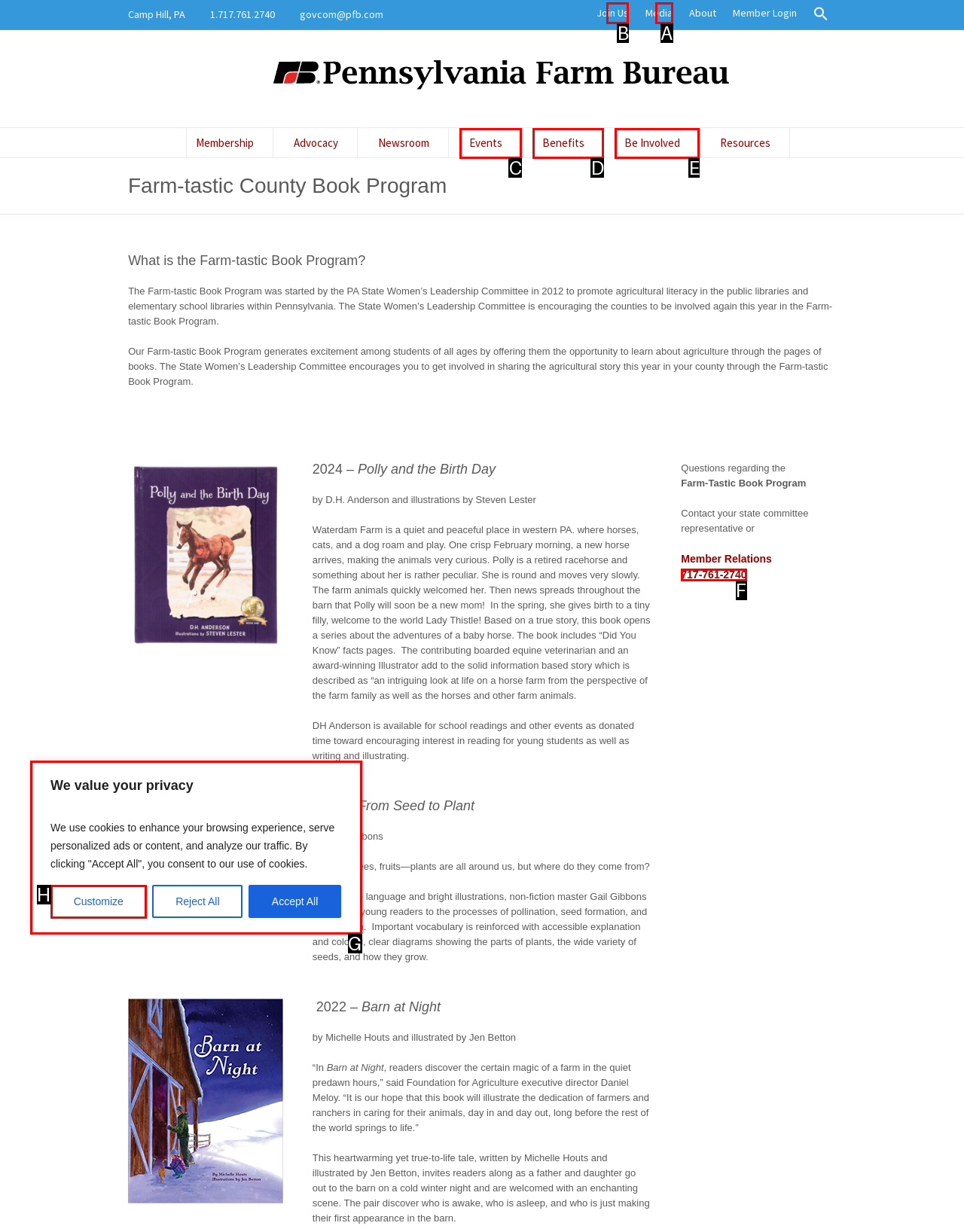Indicate the letter of the UI element that should be clicked to accomplish the task: Click Join Us. Answer with the letter only.

B